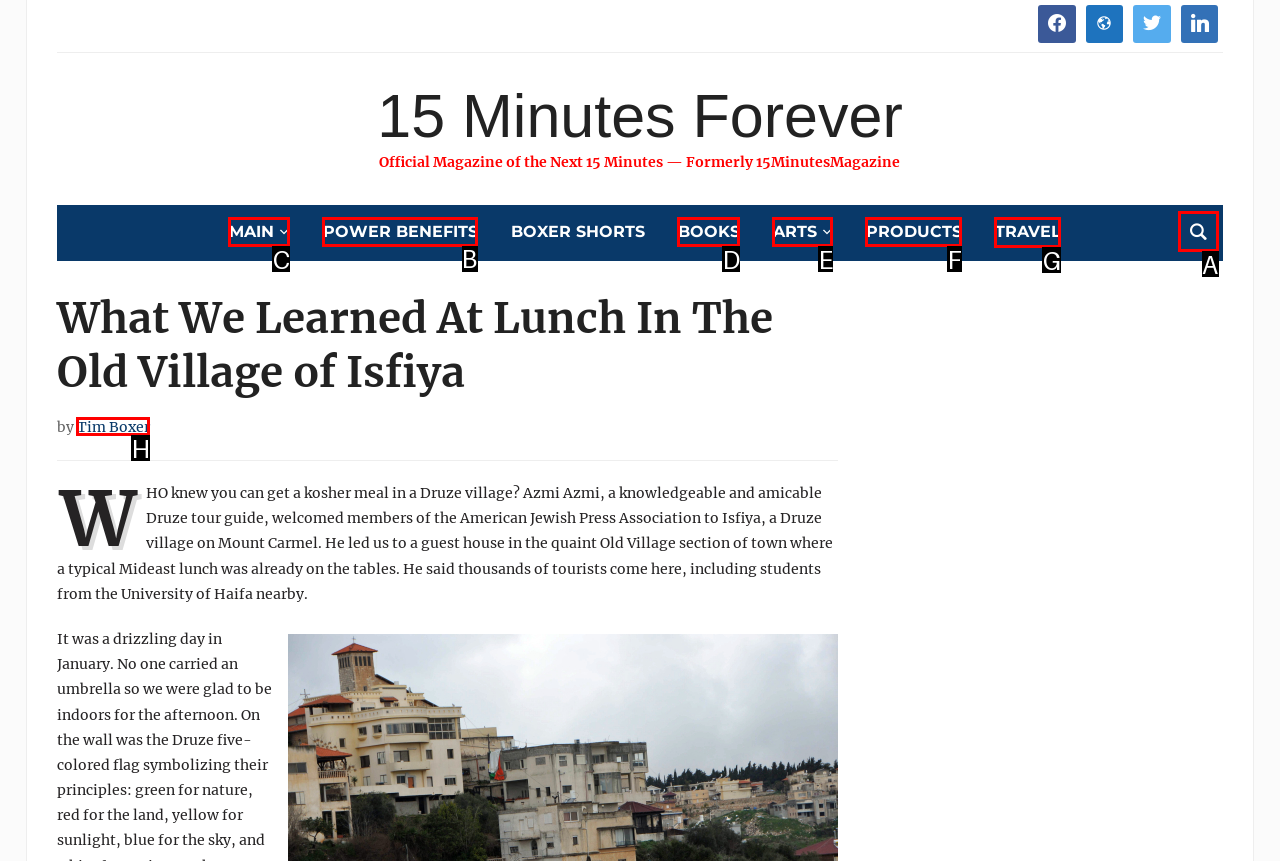Specify which element within the red bounding boxes should be clicked for this task: Read the article about power benefits Respond with the letter of the correct option.

B